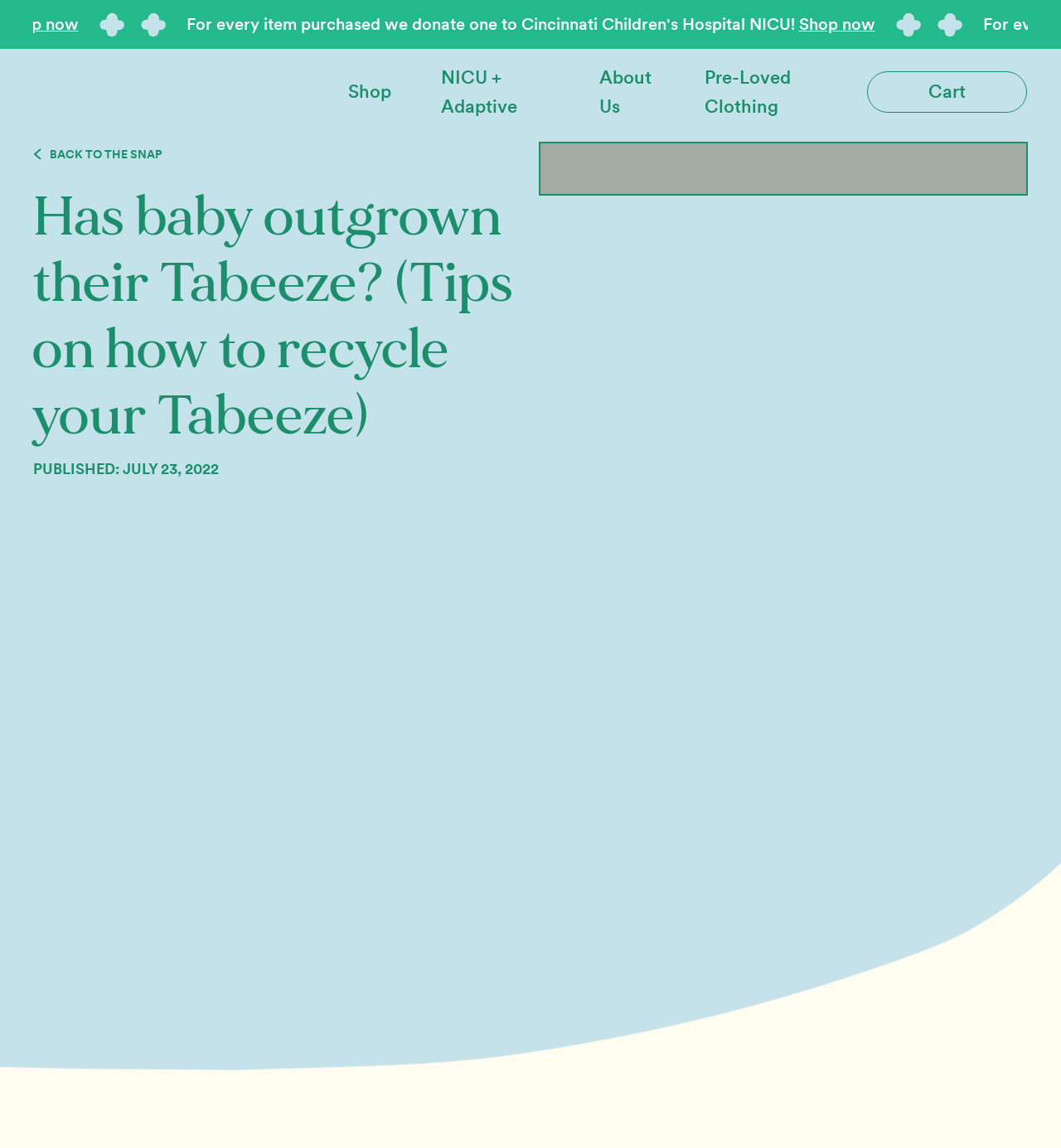What type of onesie is mentioned in the webpage?
Refer to the image and answer the question using a single word or phrase.

Feet-first onesie